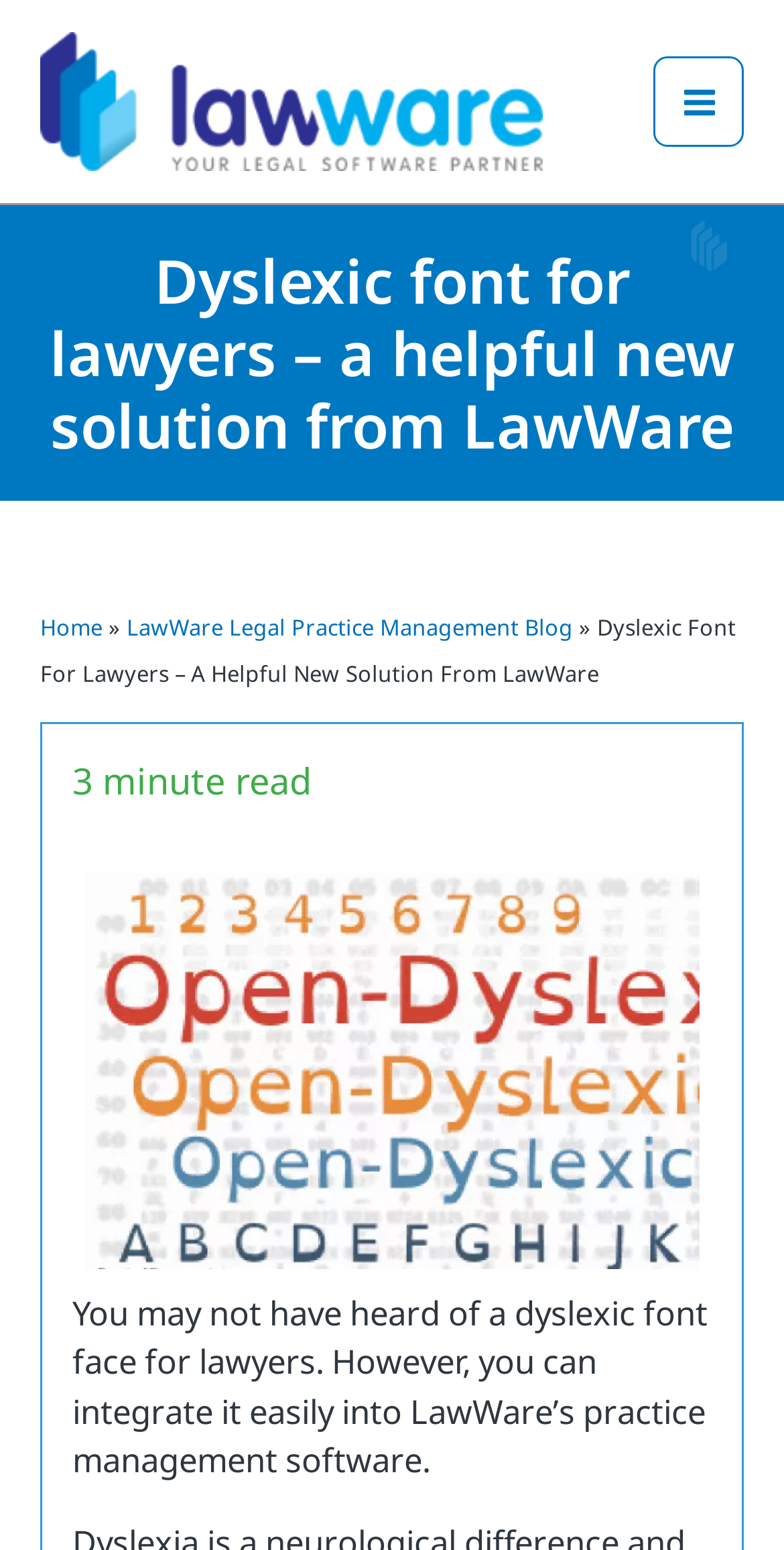Provide the bounding box coordinates of the HTML element this sentence describes: "Main Menu".

[0.834, 0.037, 0.949, 0.095]